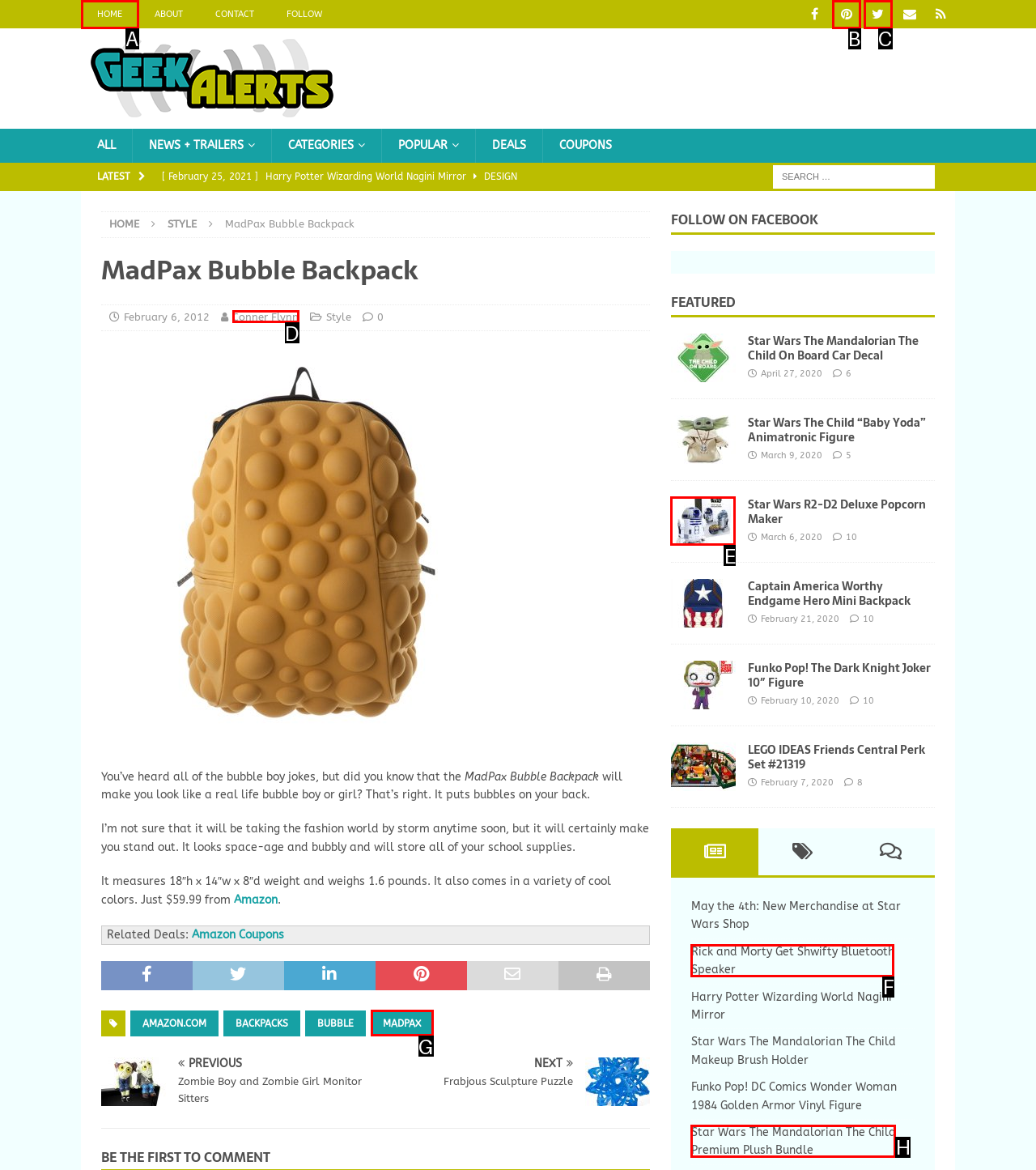Select the HTML element that fits the following description: Conner Flynn
Provide the letter of the matching option.

D